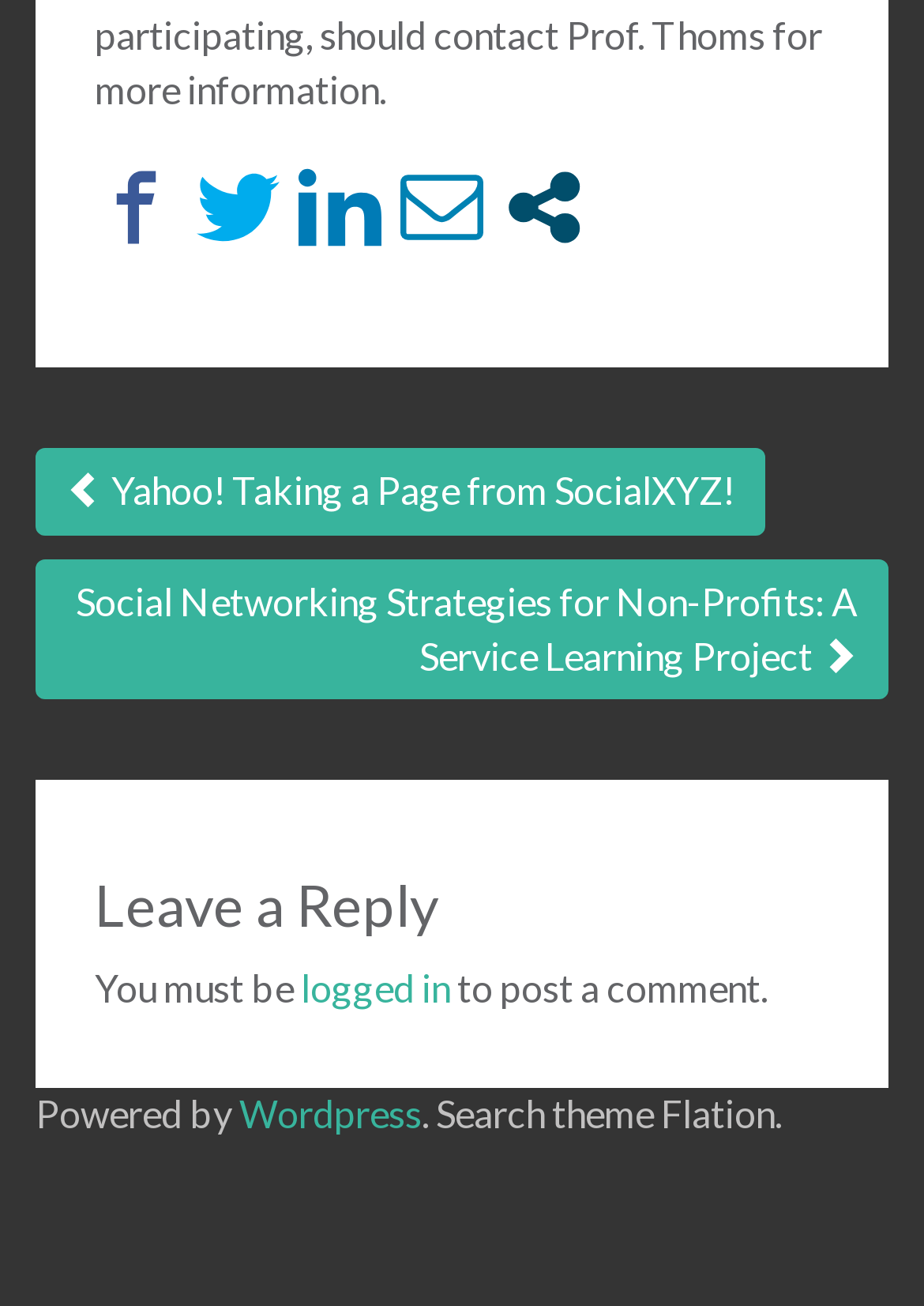For the given element description title="Share on Linkedin", determine the bounding box coordinates of the UI element. The coordinates should follow the format (top-left x, top-left y, bottom-right x, bottom-right y) and be within the range of 0 to 1.

[0.323, 0.127, 0.413, 0.19]